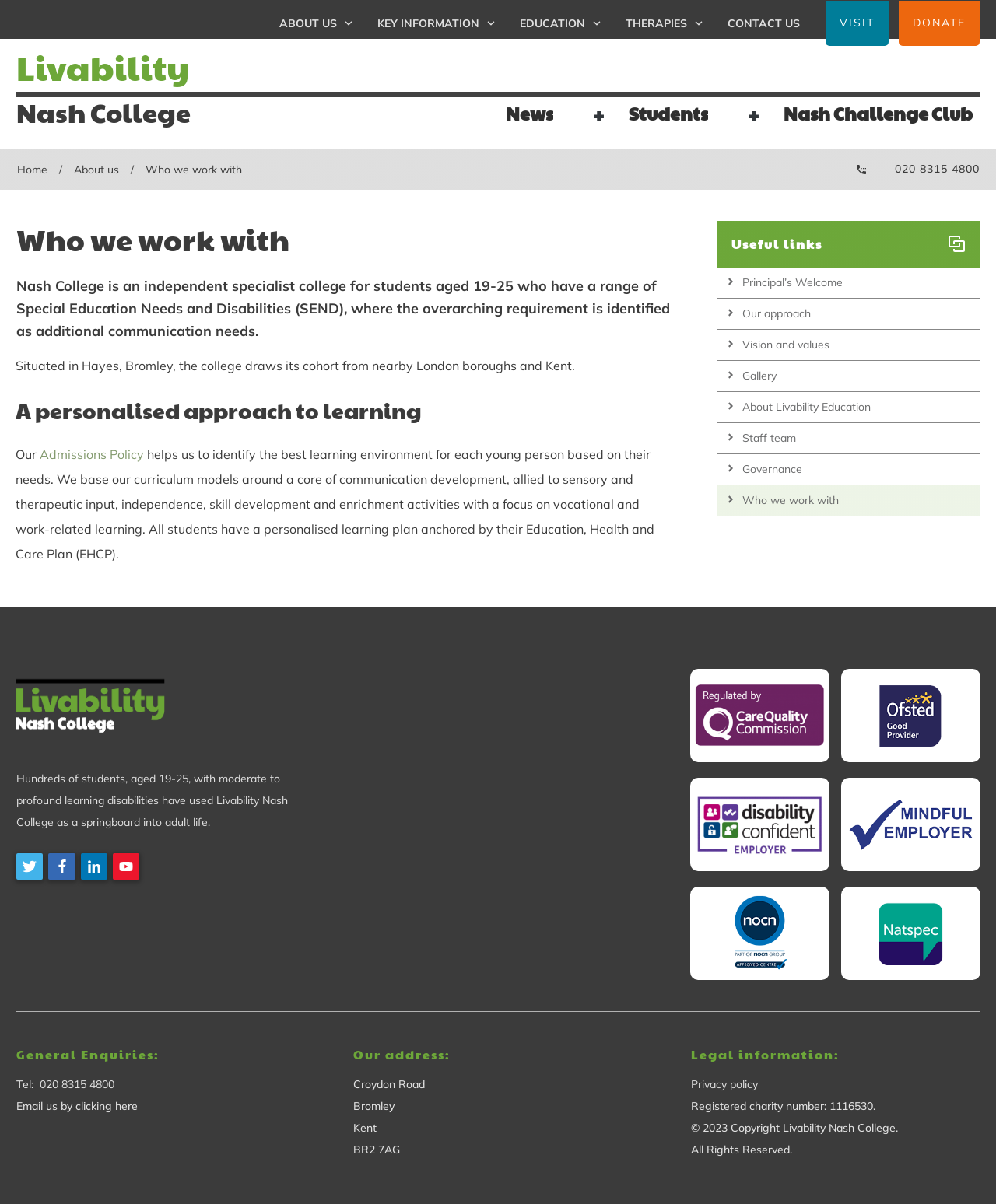What is the age range of students at Nash College?
Look at the image and respond with a one-word or short-phrase answer.

19-25